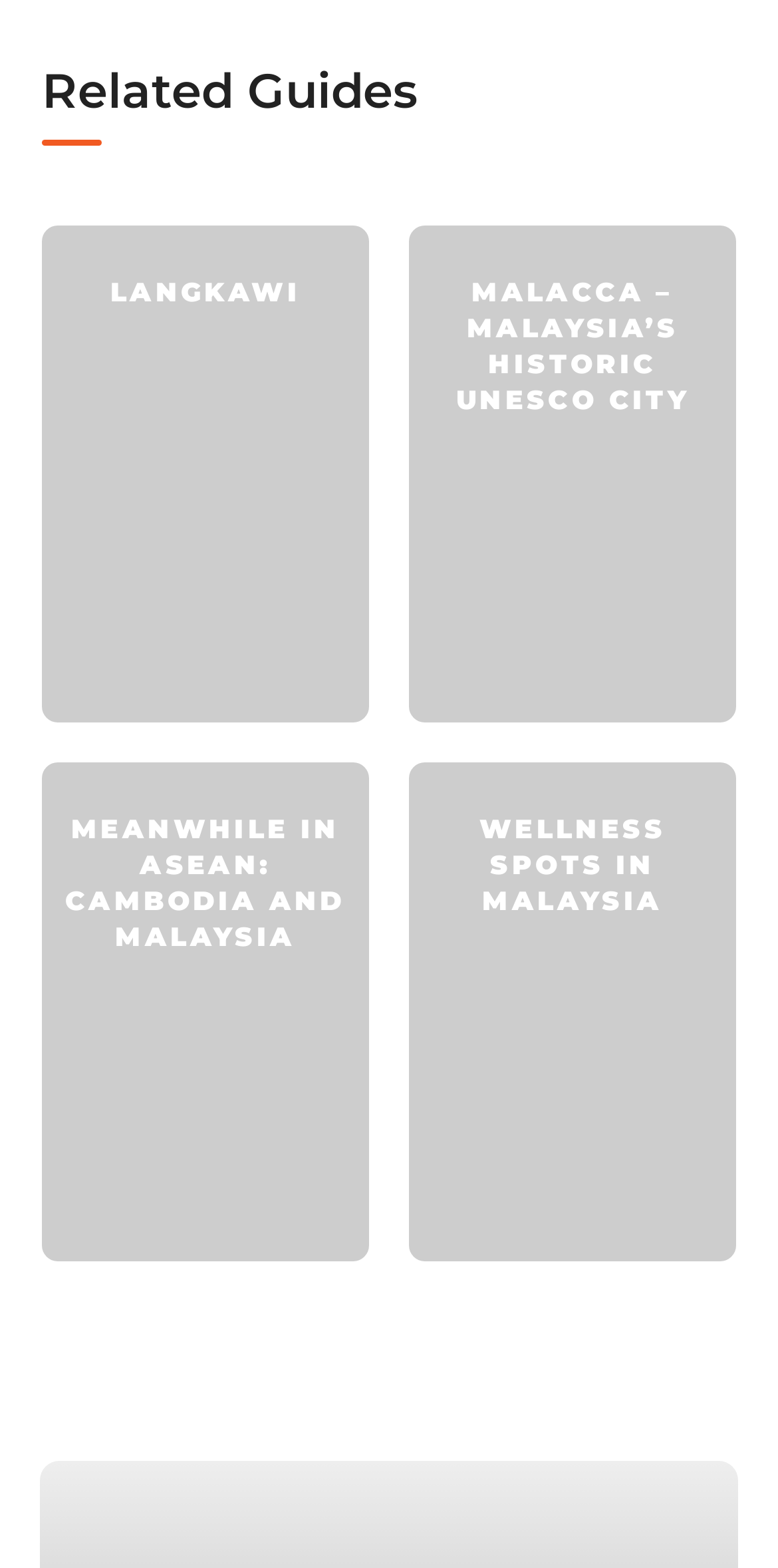Give a concise answer using only one word or phrase for this question:
What is the first related guide?

LANGKAWI